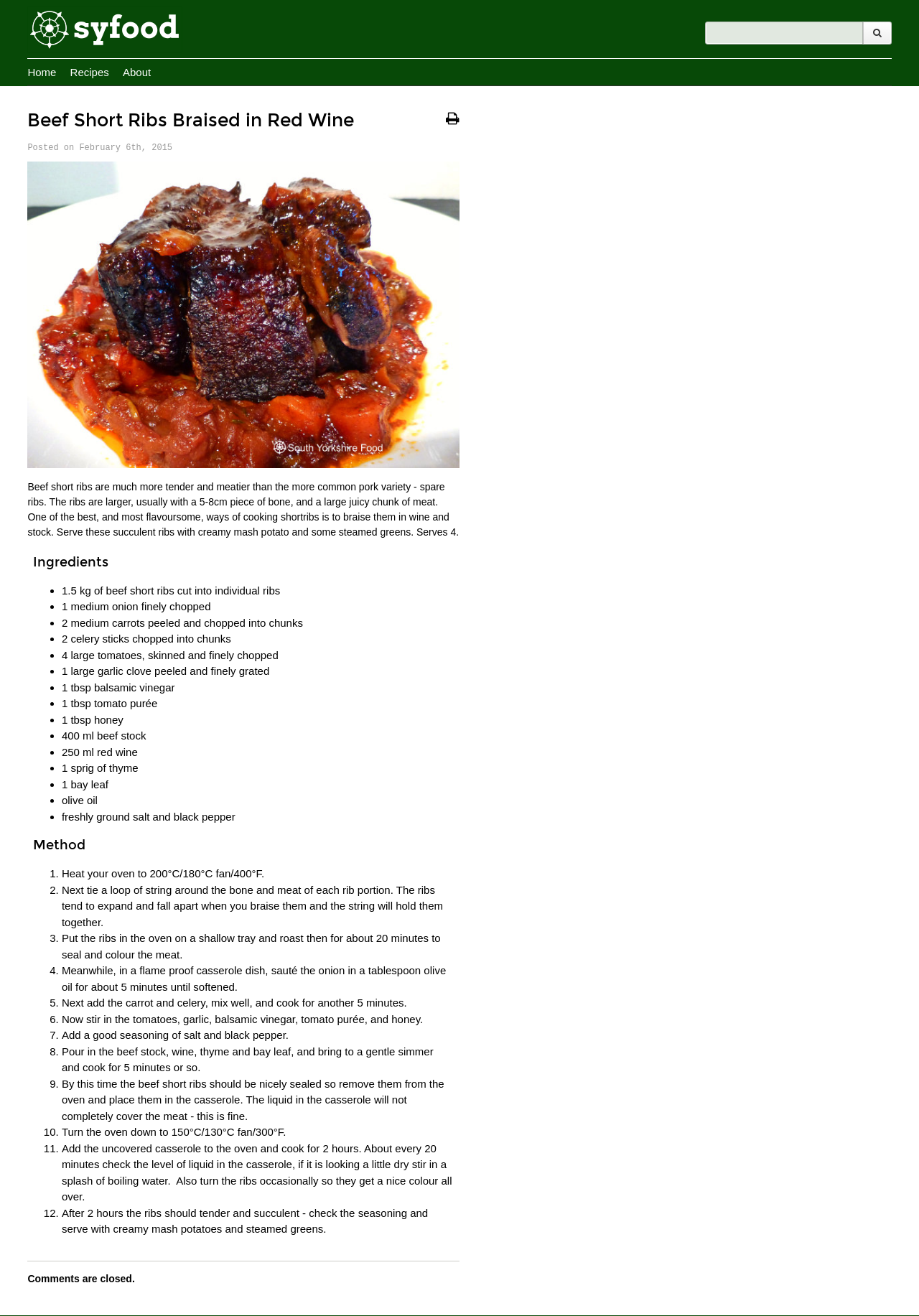How many servings does the recipe yield?
Please describe in detail the information shown in the image to answer the question.

The recipe mentions that it serves 4 people, as stated in the introduction section.